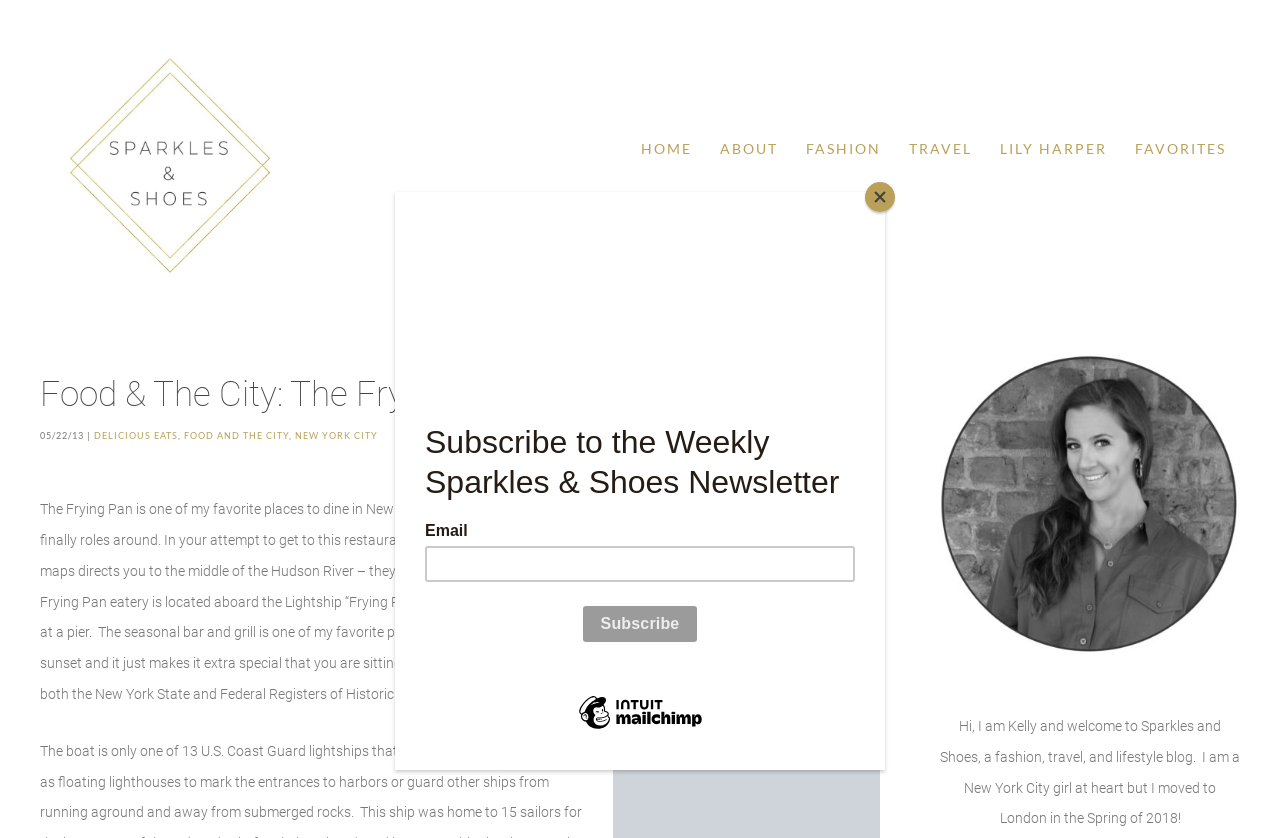Illustrate the webpage's structure and main components comprehensively.

This webpage is a blog post about The Frying Pan, a restaurant in New York City. At the top, there is a navigation menu with links to different sections of the blog, including HOME, ABOUT, FASHION, TRAVEL, LILY HARPER, and FAVORITES. Below the navigation menu, there is a header section with the title "Food & The City: The Frying Pan" and a timestamp "05/22/13". 

To the right of the timestamp, there are three links: "DELICIOUS EATS", "FOOD AND THE CITY", and "NEW YORK CITY". The main content of the blog post is a paragraph of text that describes The Frying Pan as one of the author's favorite places to dine in New York City, with a warning about Google Maps directing users to the middle of the Hudson River. The text also mentions that the restaurant is located on a historic vessel and is a great spot to watch the sunset.

Below the main content, there is an image that takes up about a quarter of the page. To the right of the image, there is a brief introduction to the blog and its author, Kelly, who is a New York City girl living in London. At the bottom of the page, there is a button labeled "Close" and an iframe that takes up about half of the page.